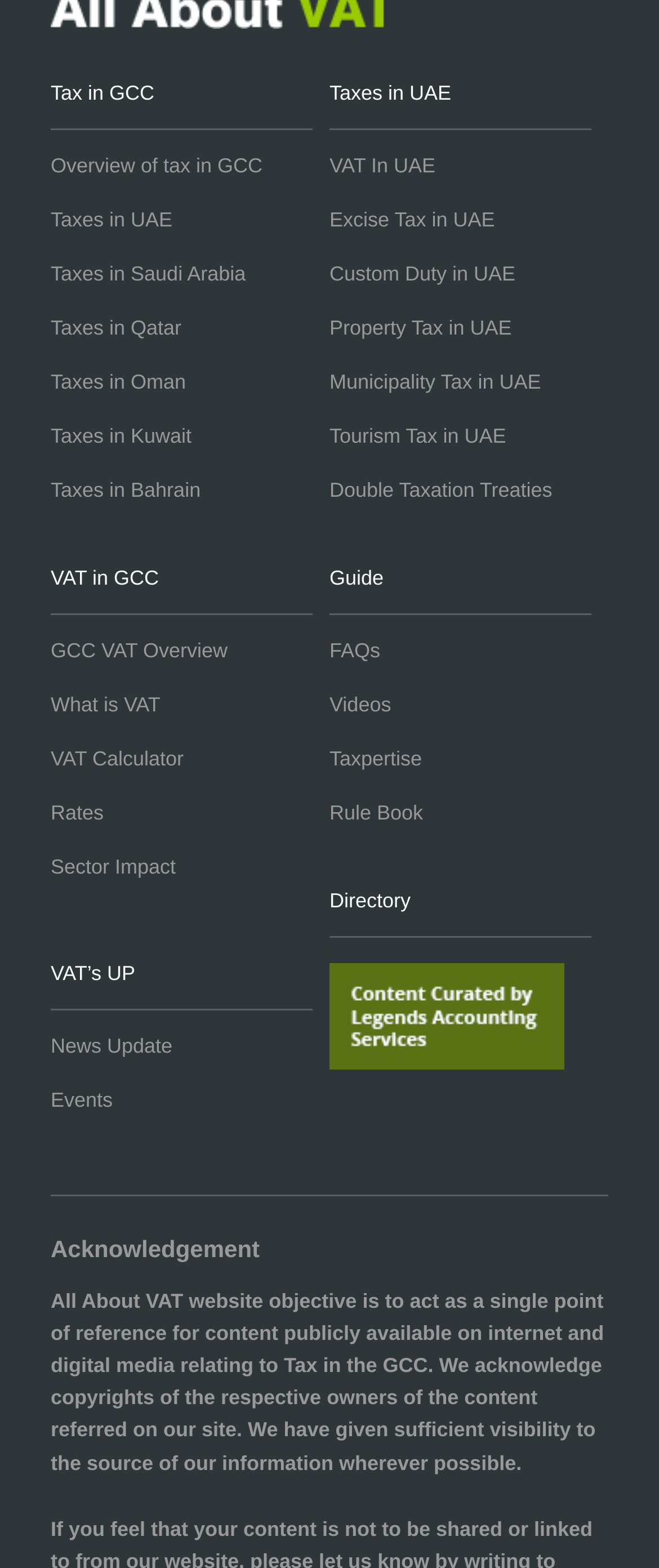How many news updates are listed?
Based on the content of the image, thoroughly explain and answer the question.

I found a single link named 'News Update' under a section, which suggests that there is only one news update listed.